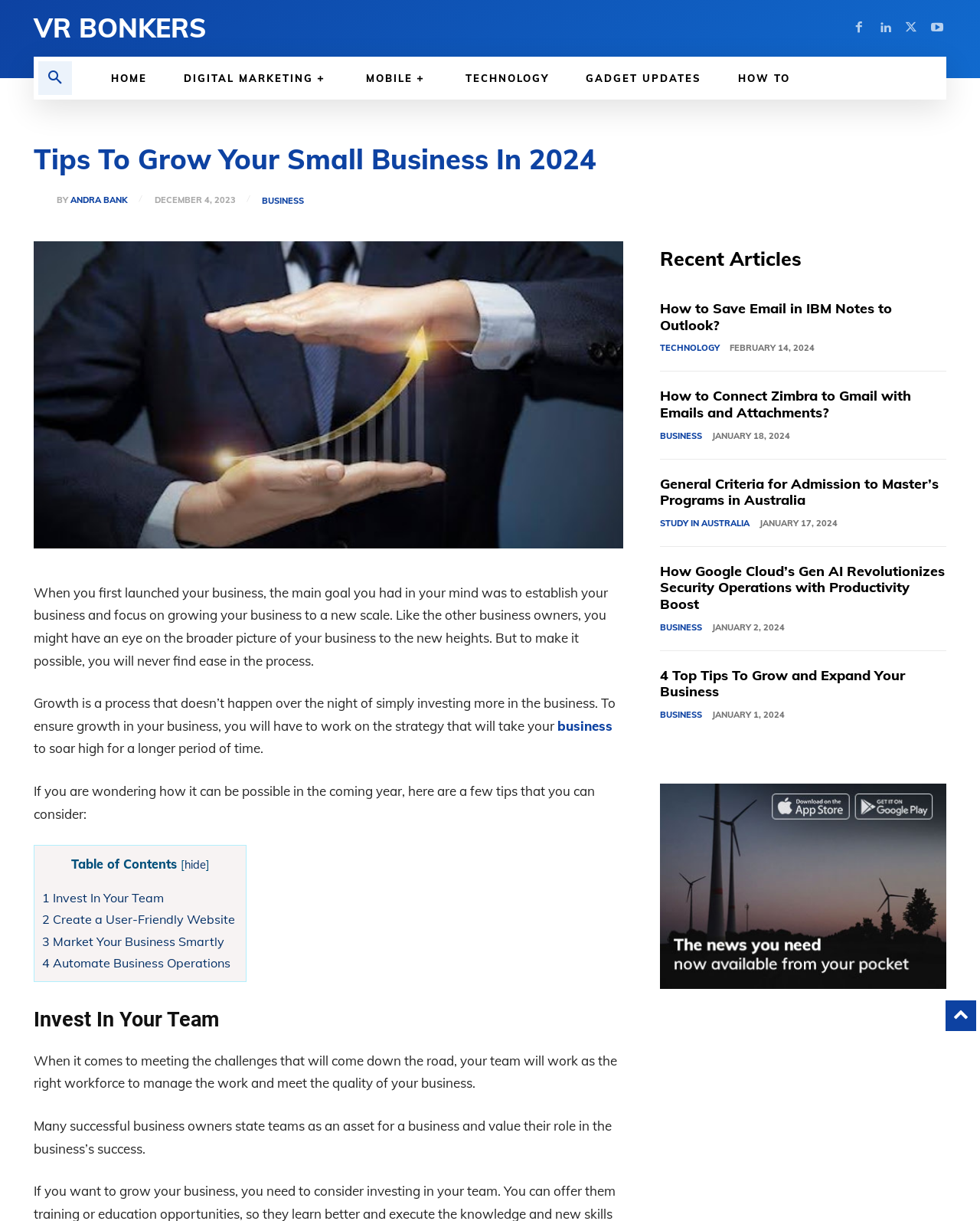Detail the various sections and features present on the webpage.

This webpage is about providing tips to grow a small business in 2024. At the top, there is a navigation bar with links to "HOME", "DIGITAL MARKETING", "MOBILE", "TECHNOLOGY", "GADGET UPDATES", and "HOW TO". Below the navigation bar, there is a heading "Tips To Grow Your Small Business In 2024" followed by a brief introduction to the importance of growing a business.

To the left of the introduction, there is a section with a link to "Andra Bank" accompanied by an image. Below this section, there is a paragraph of text discussing the process of growing a business, followed by a link to "business". 

Further down, there is a table of contents with links to four tips to grow a business, including "Invest In Your Team", "Create a User-Friendly Website", "Market Your Business Smartly", and "Automate Business Operations". 

The main content of the webpage is divided into sections, each with a heading and a brief description. The first section is about investing in a team, followed by sections on recent articles, including "How to Save Email in IBM Notes to Outlook?", "How to Connect Zimbra to Gmail with Emails and Attachments?", "General Criteria for Admission to Master’s Programs in Australia", "How Google Cloud’s Gen AI Revolutionizes Security Operations with Productivity Boost", and "4 Top Tips To Grow and Expand Your Business". Each article section has a link to the article, a category label, and a timestamp.

To the right of the main content, there is a section with a heading "Recent Articles" and a list of article links. At the bottom of the webpage, there is a large image with a link labeled "spot_img".